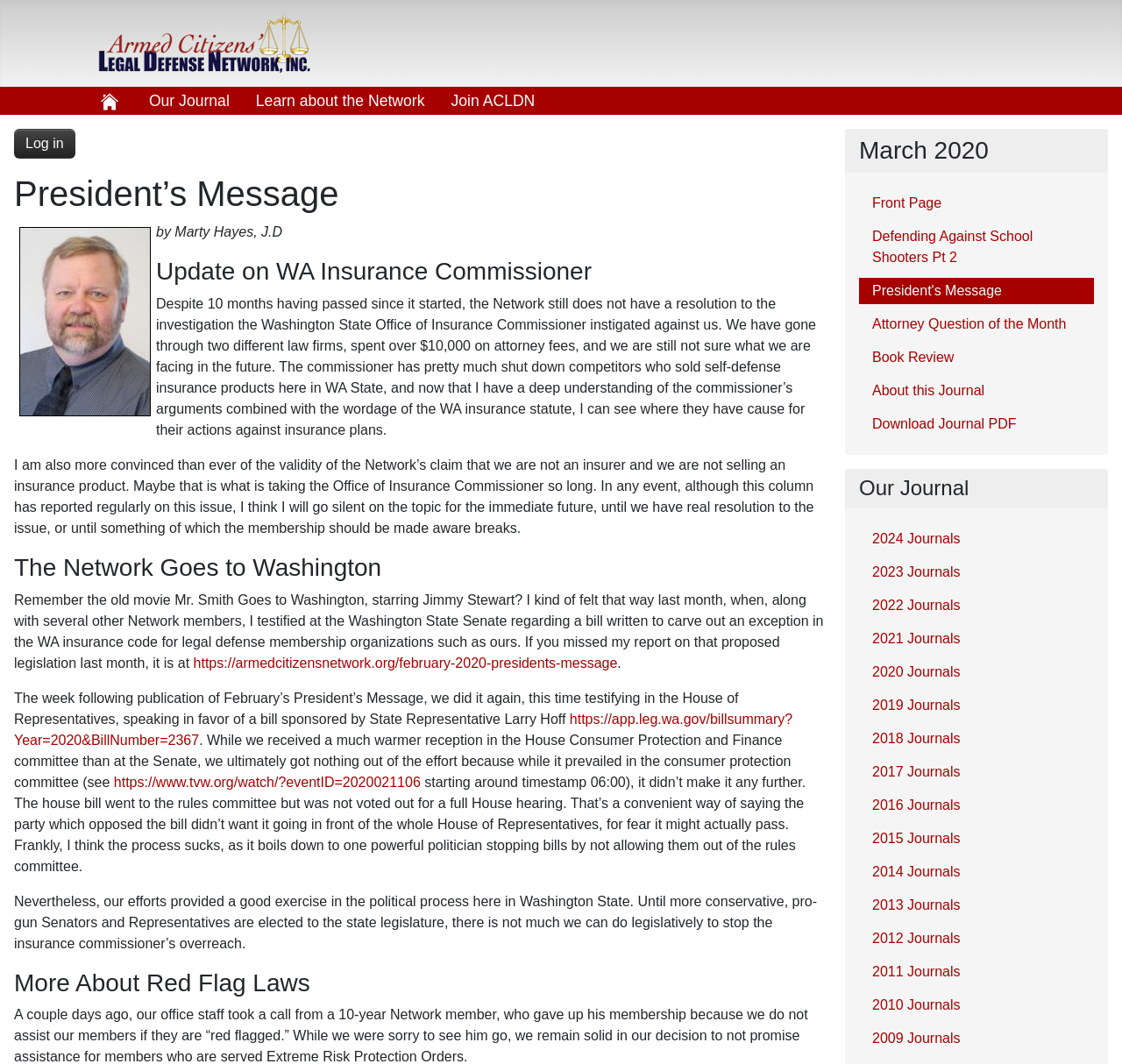What is the topic of the third heading in the President's Message?
Using the information from the image, provide a comprehensive answer to the question.

I looked at the heading elements that are children of the 'President’s Message' element. The third heading element has the text 'The Network Goes to Washington'.